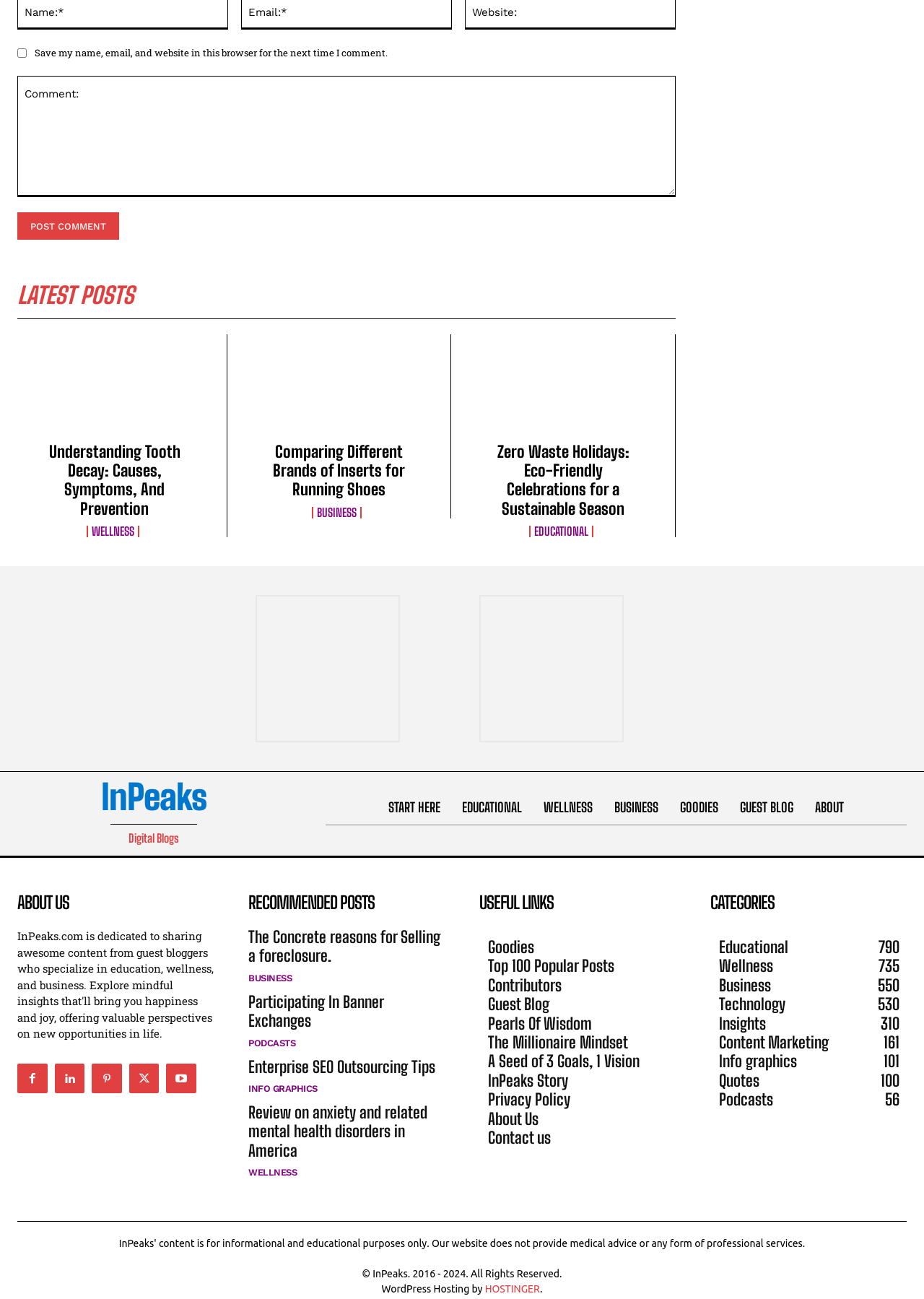Find the bounding box coordinates of the element to click in order to complete this instruction: "read the latest post". The bounding box coordinates must be four float numbers between 0 and 1, denoted as [left, top, right, bottom].

[0.019, 0.257, 0.229, 0.347]